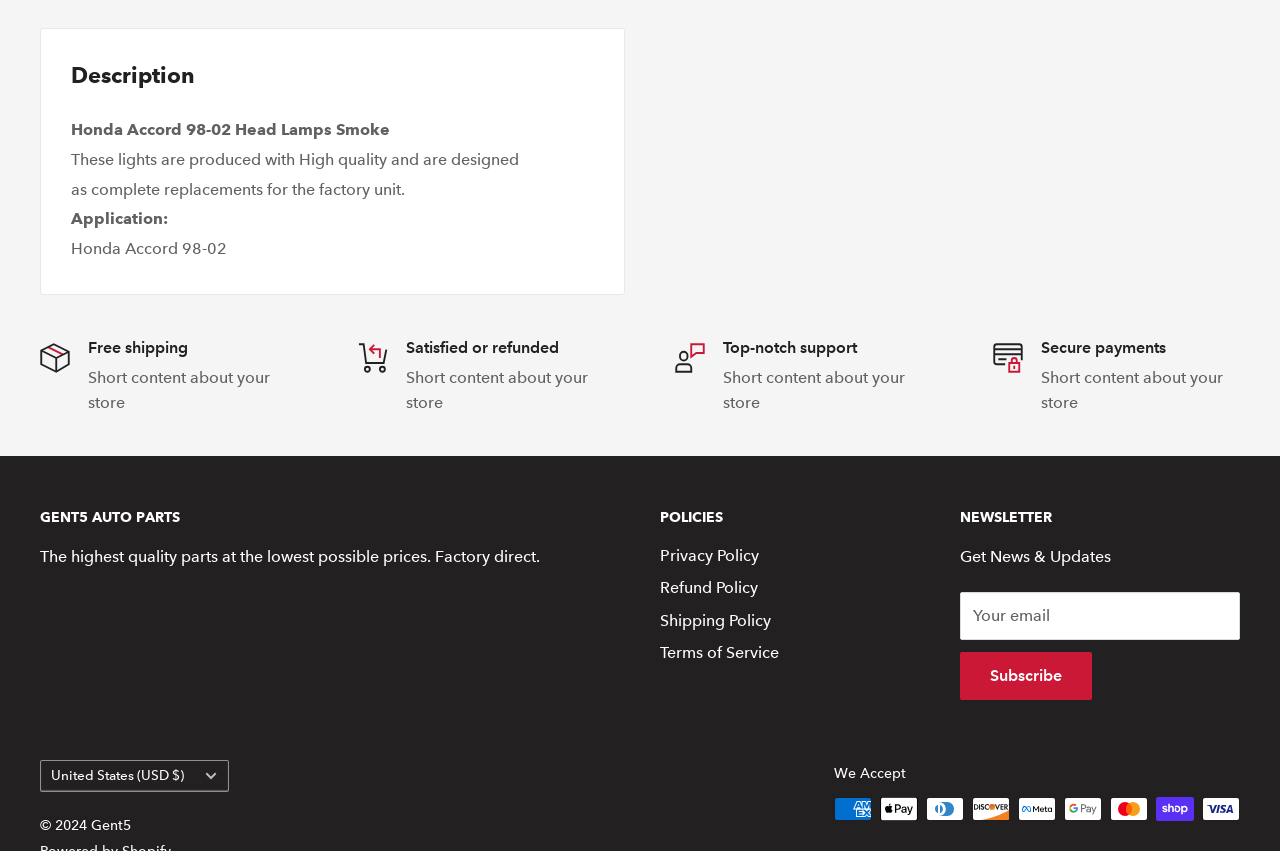Determine the bounding box coordinates for the UI element matching this description: "Extreme Food Challenges".

None